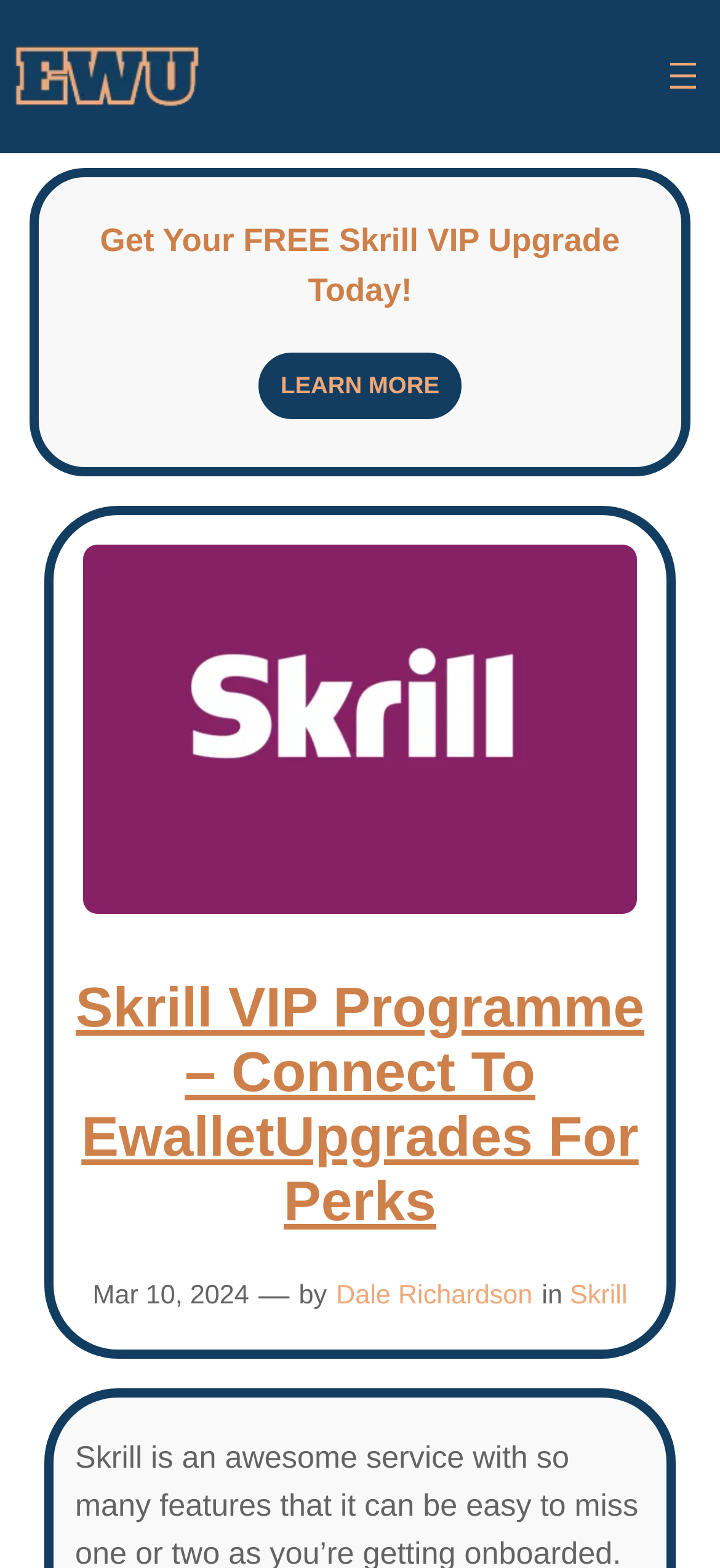Create an elaborate caption that covers all aspects of the webpage.

The webpage is about the Skrill VIP programme and its benefits when connecting with EwalletUpgrades. At the top left, there is a link to "Ewallet Upgrades" accompanied by an image with the same name. Next to it, on the right, is a mobile navigation menu with an "Open menu" button that has a popup dialog. 

Below the navigation menu, a prominent link "Get Your FREE Skrill VIP Upgrade Today! LEARN MORE" is centered, spanning almost the entire width of the page. 

To the right of this link, a figure containing the Skrill brand logo is positioned. 

The main heading "Skrill VIP Programme – Connect To EwalletUpgrades For Perks" is located below the link and the figure, taking up a significant portion of the page's width. 

At the bottom of the page, there is a section with a timestamp "Mar 10, 2024", followed by the author's name "Dale Richardson" and the category "Skrill".